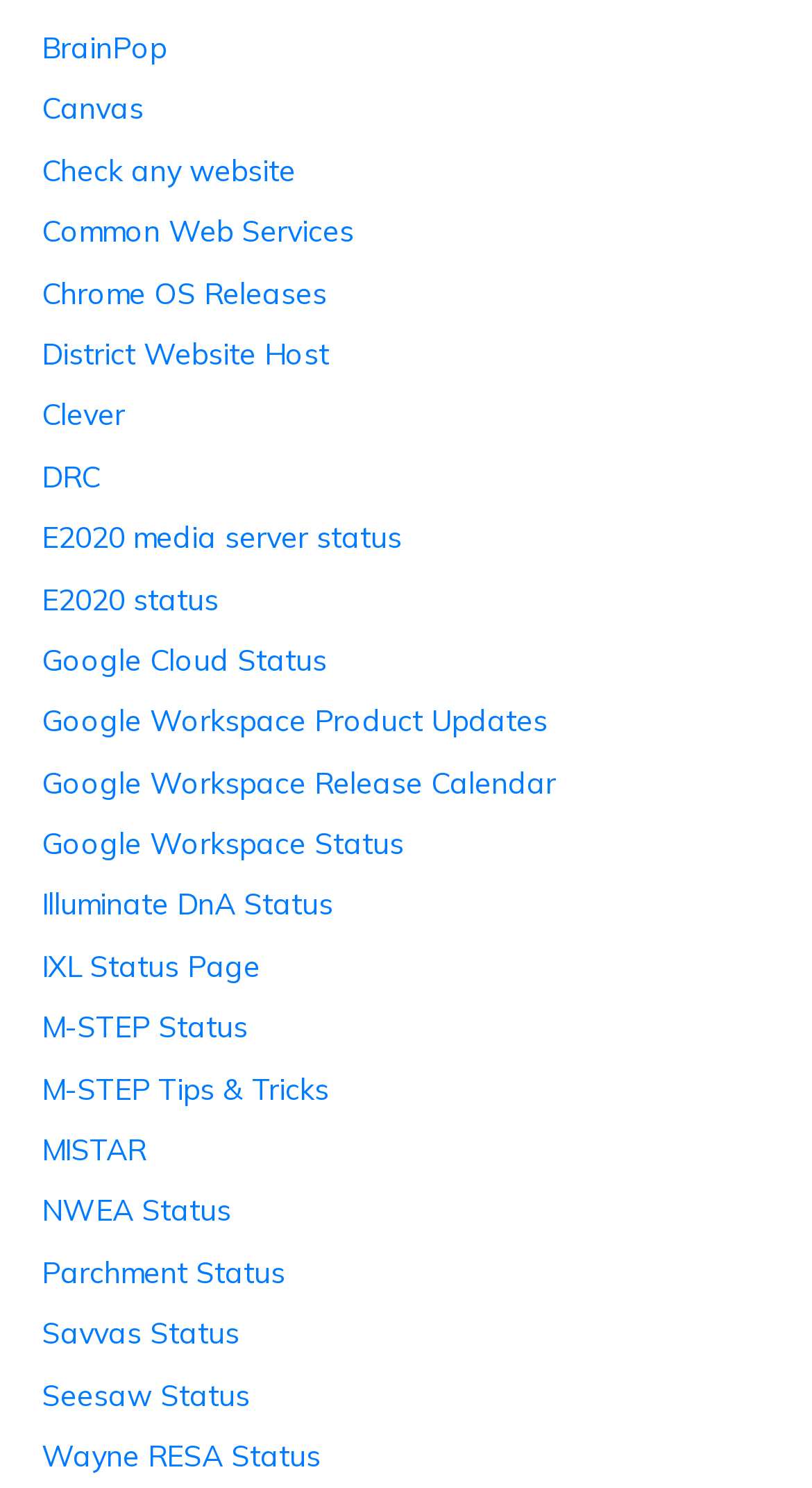Determine the bounding box of the UI element mentioned here: "Seesaw Status". The coordinates must be in the format [left, top, right, bottom] with values ranging from 0 to 1.

[0.051, 0.923, 0.949, 0.953]